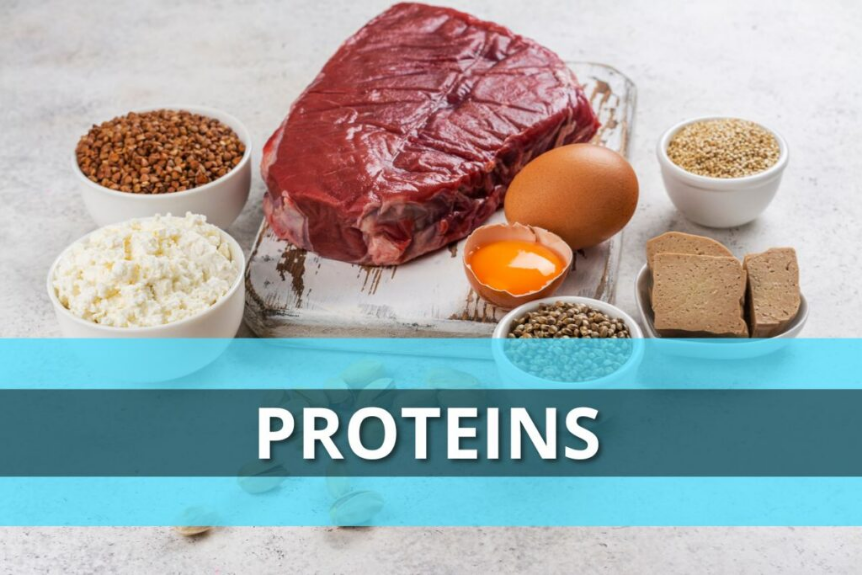Based on the image, provide a detailed and complete answer to the question: 
What is the color of the egg yolk in the image?

The egg yolk in the image is bright orange in color, which is mentioned in the caption as a wholesome ingredient alongside the raw beef, cottage cheese, and seeds and grains.